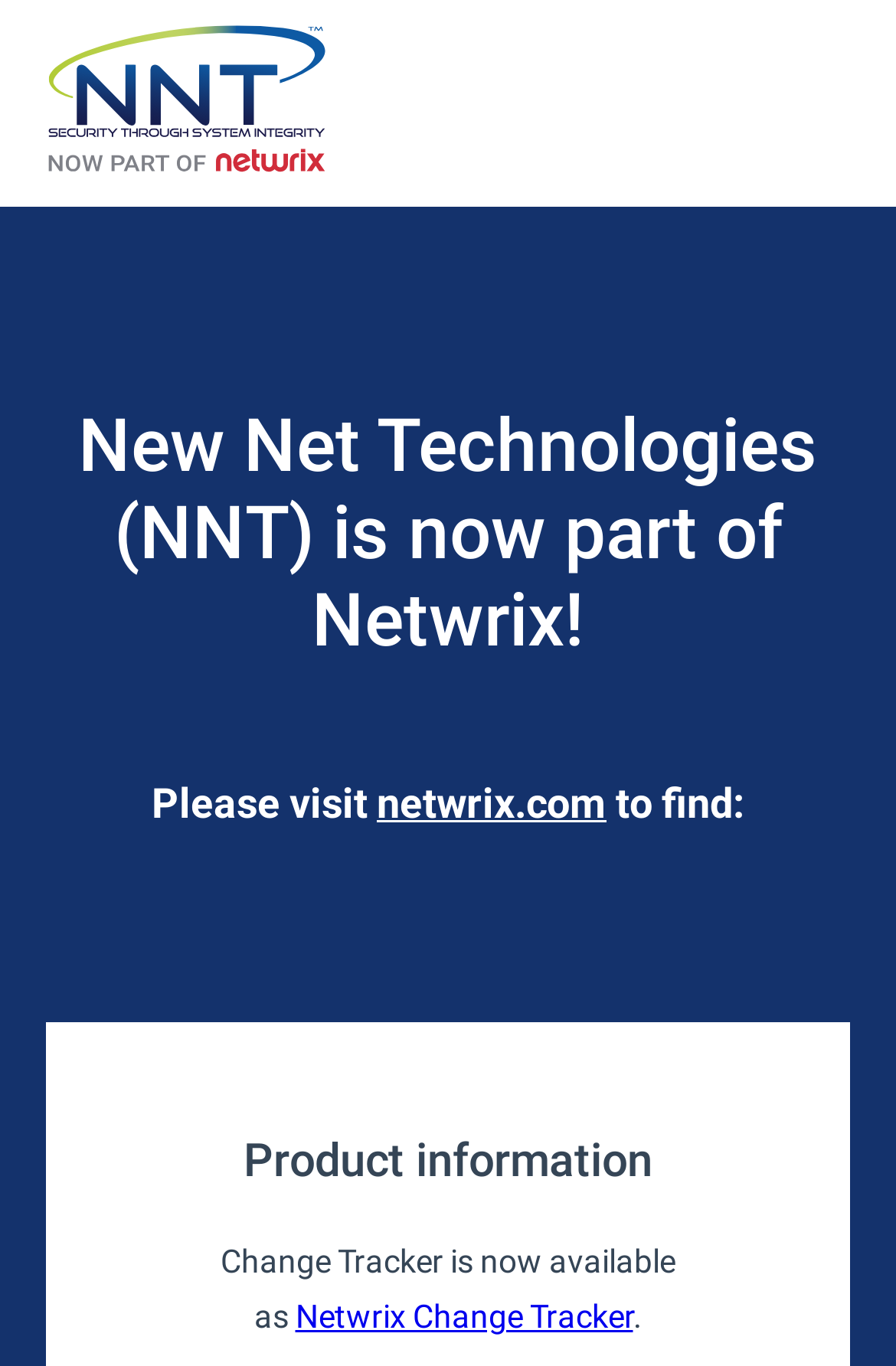Write an exhaustive caption that covers the webpage's main aspects.

The webpage is titled "NNT" and features a prominent link with the same name at the top-left corner. Below the link is an image, also labeled "NNT", which is slightly smaller in size. 

A heading announces that "New Net Technologies (NNT) is now part of Netwrix" and invites visitors to explore netwrix.com, with a link to the website provided. This heading is positioned in the top half of the page, spanning almost the entire width.

Further down, a second heading is centered on the page, titled "Product information". Below this heading, there are three lines of text. The first line states that "Change Tracker is now available". The second line contains the word "as", and the third line features a link to "Netwrix Change Tracker", followed by a period. These lines of text are positioned in the lower half of the page, with the link being the most prominent element in this section.